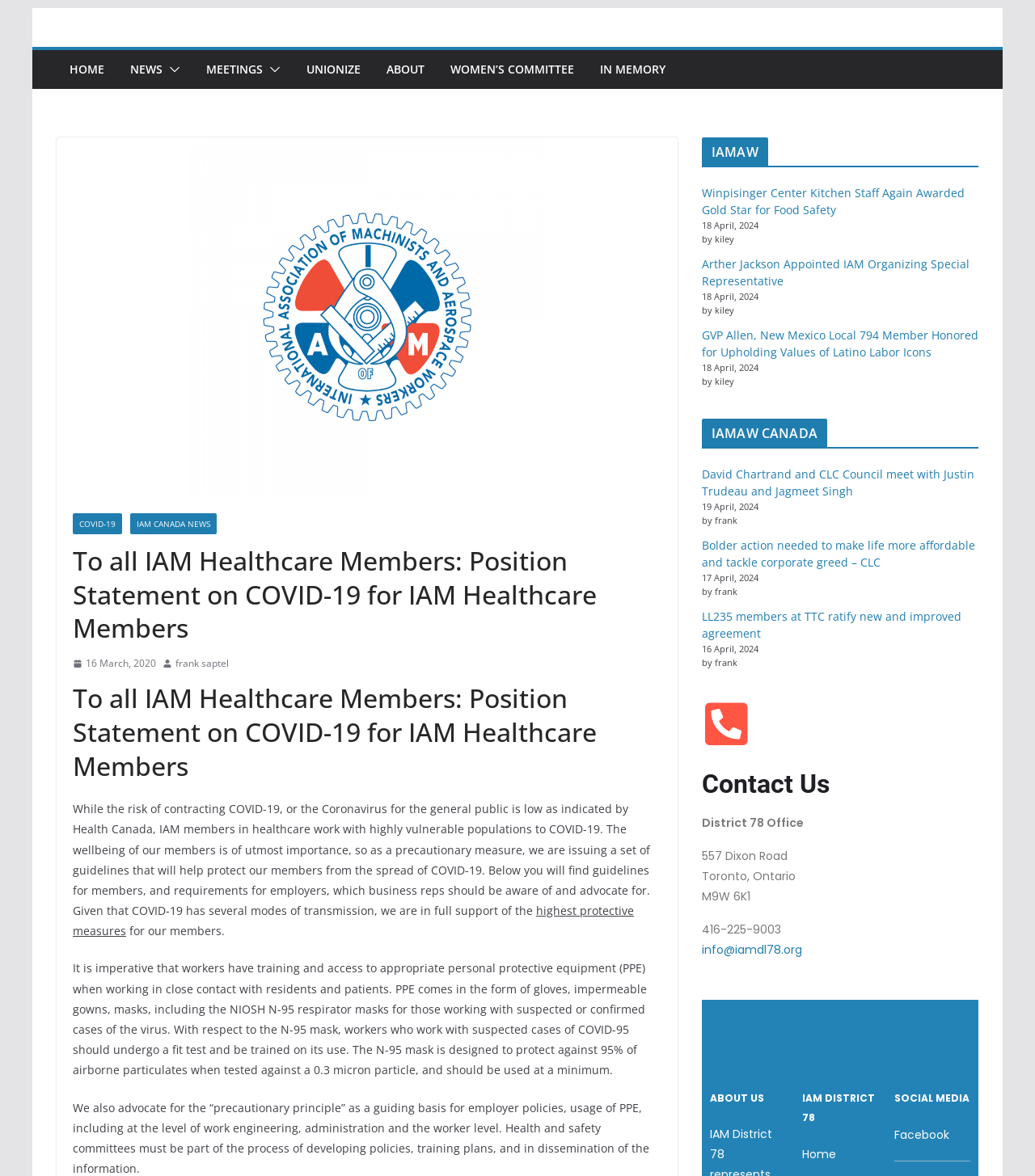Please reply to the following question with a single word or a short phrase:
Who is the author of the article?

Frank Saptel